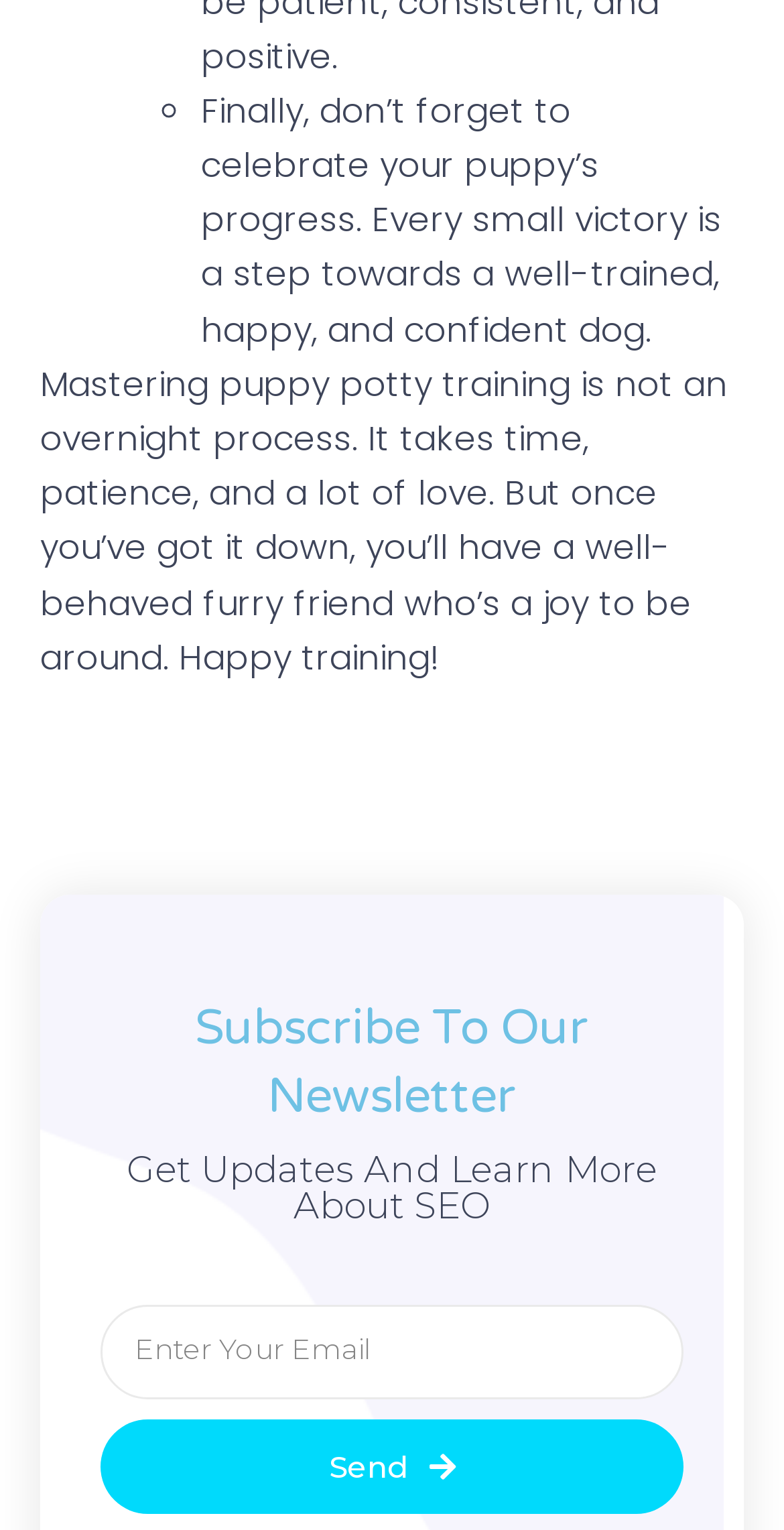What is the call-to-action on the webpage?
Please give a detailed answer to the question using the information shown in the image.

The call-to-action on the webpage appears to be to subscribe to a newsletter, as indicated by the presence of a textbox labeled 'Email' and a 'Send' button, accompanied by headings that suggest receiving updates and learning more about SEO.